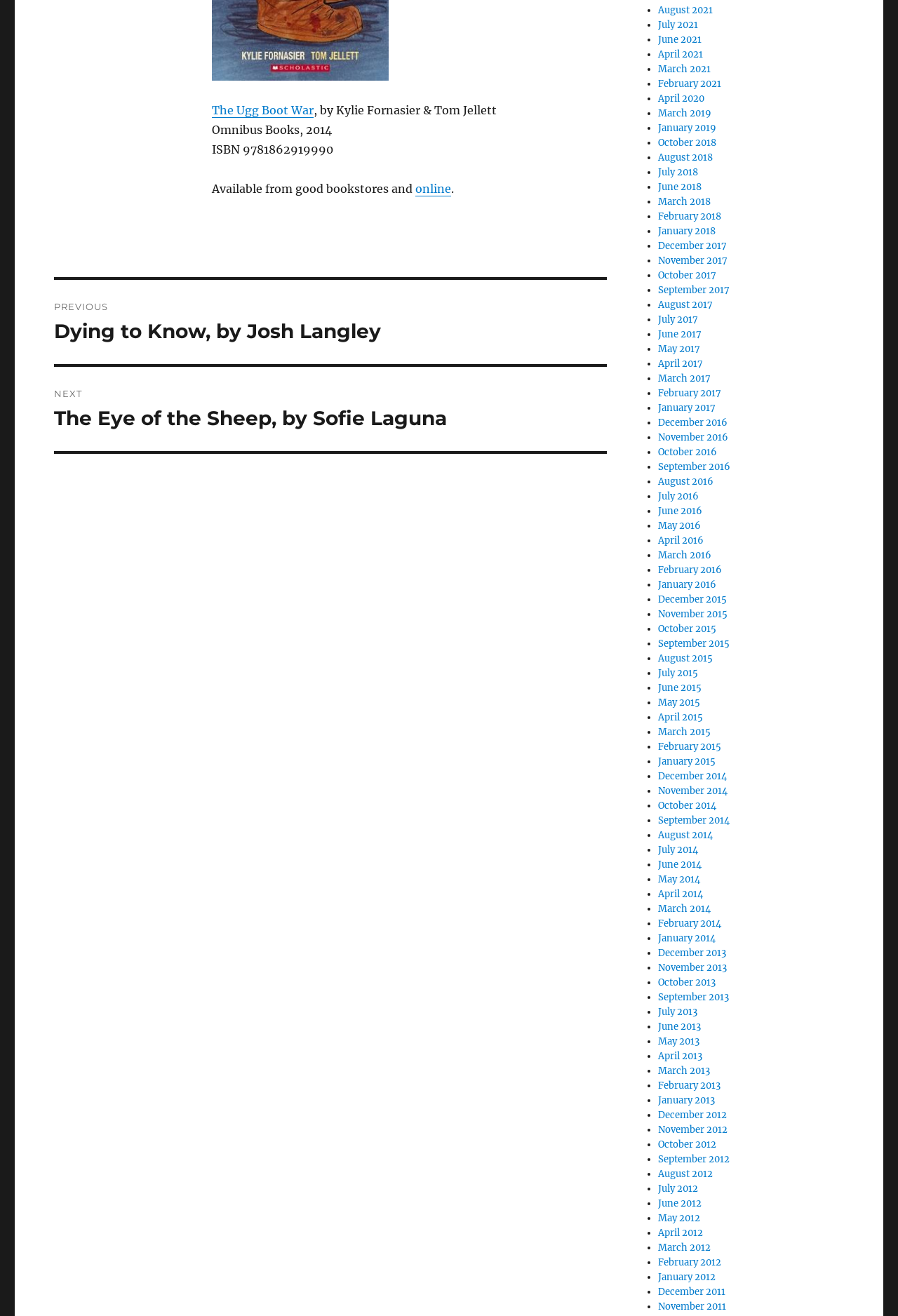Please determine the bounding box coordinates of the area that needs to be clicked to complete this task: 'Go to online bookstore'. The coordinates must be four float numbers between 0 and 1, formatted as [left, top, right, bottom].

[0.463, 0.138, 0.503, 0.149]